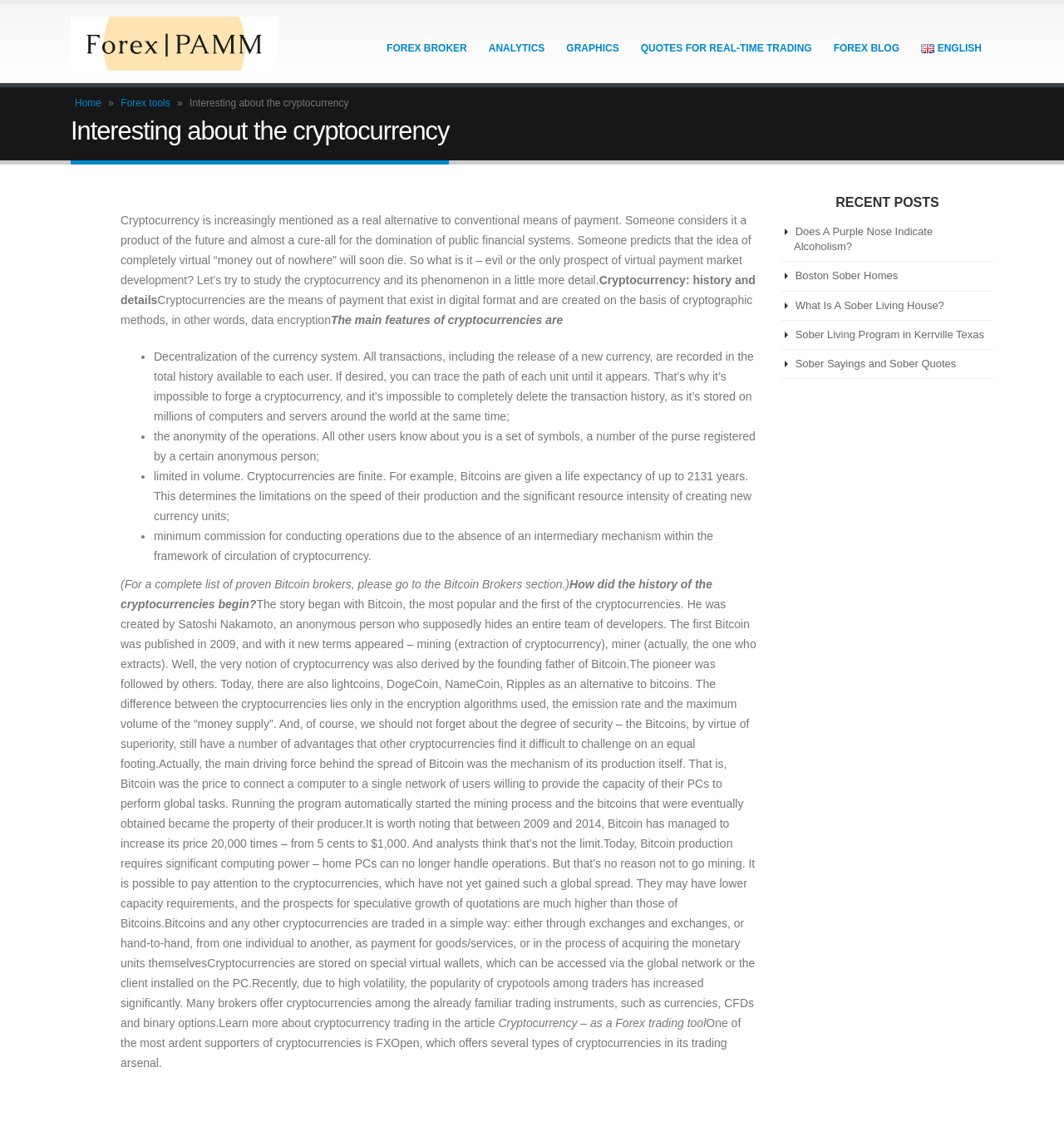Illustrate the webpage with a detailed description.

This webpage is about cryptocurrency, specifically discussing its history, features, and potential as a means of payment. At the top, there is a navigation menu with links to "Forexpamm", "FOREX BROKER", "ANALYTICS", "GRAPHICS", "QUOTES FOR REAL-TIME TRADING", "FOREX BLOG", and "English ENGLISH", accompanied by an image of the English flag. Below this menu, there is a heading "Interesting about the cryptocurrency" followed by a brief introduction to cryptocurrency.

The main content of the webpage is divided into sections, with headings such as "Cryptocurrency: history and details", "The main features of cryptocurrencies are", and "How did the history of the cryptocurrencies begin?". These sections provide detailed information about the characteristics of cryptocurrencies, their decentralized nature, anonymity, limited volume, and low transaction fees.

The webpage also discusses the history of Bitcoin, the first and most popular cryptocurrency, and its creator, Satoshi Nakamoto. It mentions the rapid growth of Bitcoin's value between 2009 and 2014 and its potential for speculative growth. Additionally, the webpage touches on the topic of cryptocurrency trading, including the use of virtual wallets and the increasing popularity of cryptocurrencies among traders.

On the right side of the webpage, there is a section titled "RECENT POSTS" with links to several articles, including "Does A Purple Nose Indicate Alcoholism?", "Boston Sober Homes", and "Sober Living Program in Kerrville Texas". These articles appear to be unrelated to cryptocurrency and may be part of a separate blog or section on the website.

Overall, the webpage provides a comprehensive overview of cryptocurrency, its features, and its potential as a means of payment, as well as its history and trading aspects.